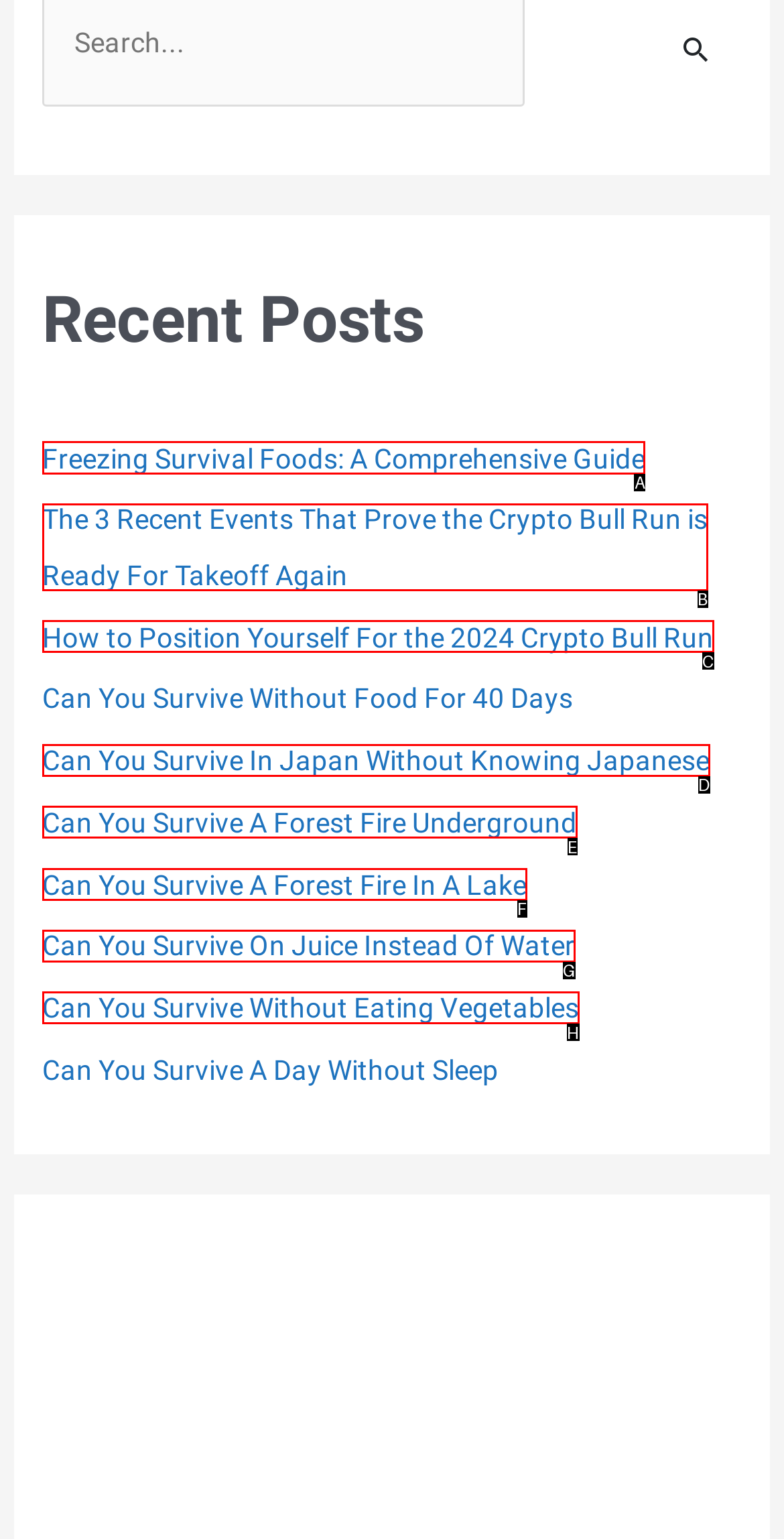Which UI element's letter should be clicked to achieve the task: view recent post 'Freezing Survival Foods: A Comprehensive Guide'
Provide the letter of the correct choice directly.

A